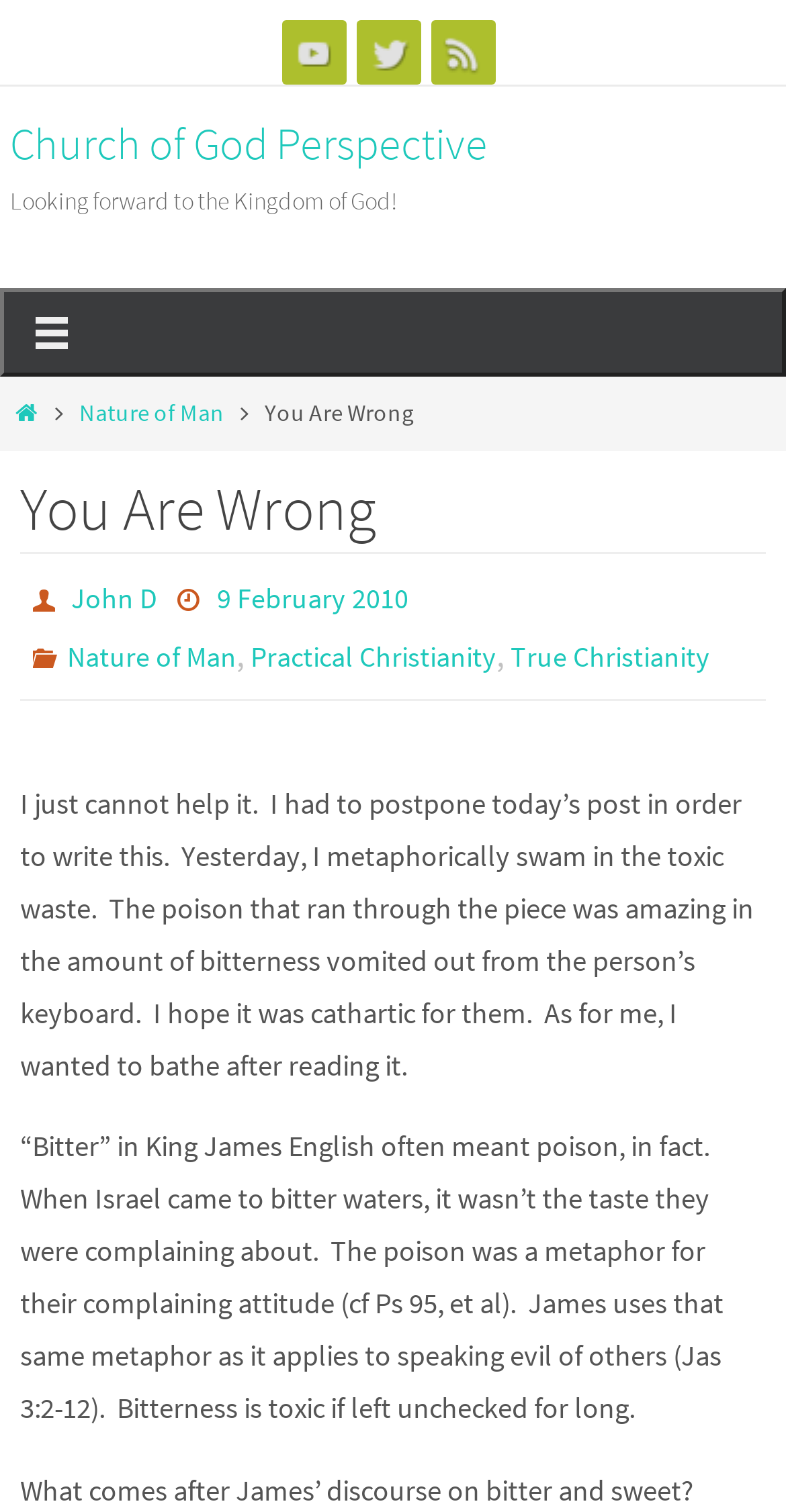Identify the main title of the webpage and generate its text content.

You Are Wrong